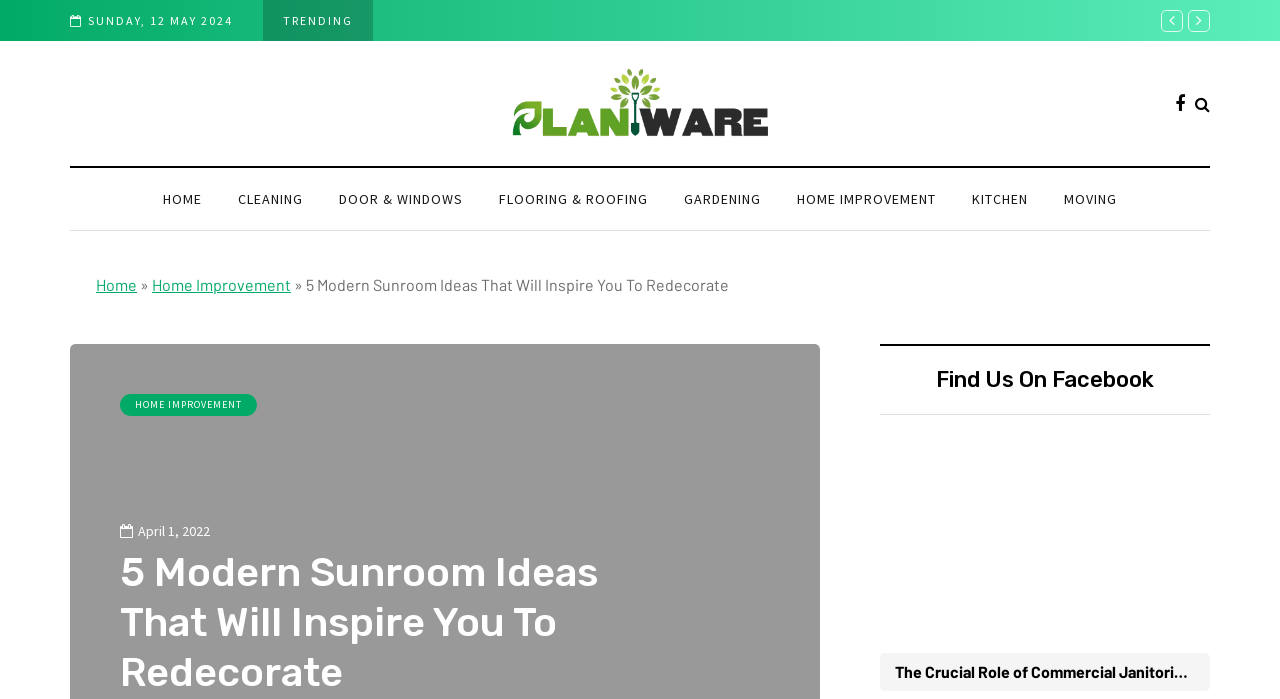Please determine the bounding box coordinates of the element's region to click in order to carry out the following instruction: "read the article by Hook". The coordinates should be four float numbers between 0 and 1, i.e., [left, top, right, bottom].

[0.109, 0.937, 0.134, 0.959]